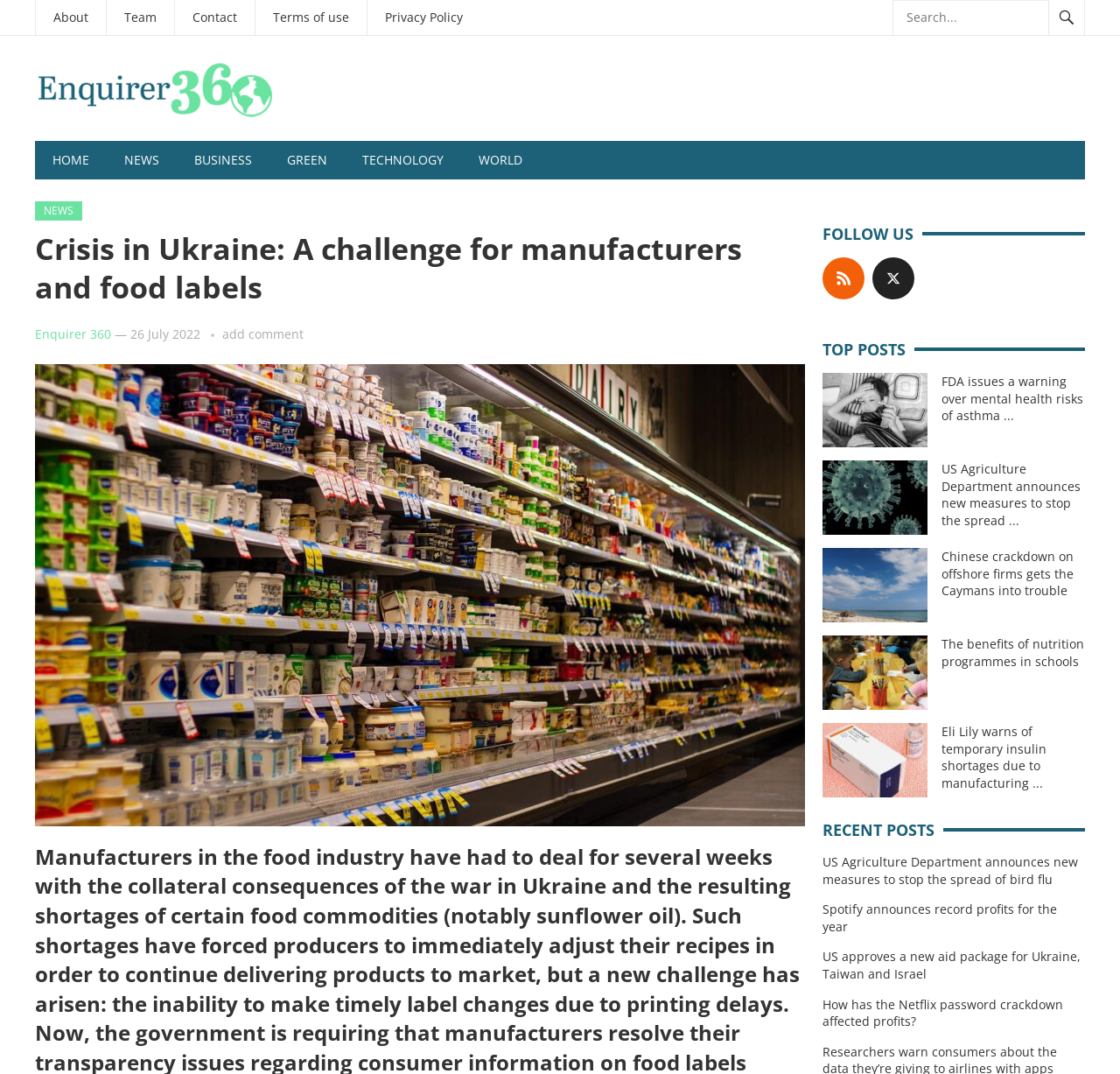Write an extensive caption that covers every aspect of the webpage.

The webpage appears to be a news article page from Enquirer 360, with a focus on the crisis in Ukraine and its impact on the food industry. At the top of the page, there is a navigation menu with links to "About", "Team", "Contact", "Terms of use", and "Privacy Policy". Next to the navigation menu, there is a search box with a magnifying glass icon.

Below the navigation menu, there is a prominent header section with a title "Crisis in Ukraine: A challenge for manufacturers and food labels" and a subtitle indicating the publication date, July 26, 2022. The header section also includes a link to "Enquirer 360" and an option to "add comment".

On the right side of the page, there are three sections: "FOLLOW US" with links to RSS, Twitter, and other social media platforms; "TOP POSTS" with five links to popular news articles; and "RECENT POSTS" with four links to recent news articles. The news articles have titles such as "FDA issues a warning over mental health risks of asthma", "US Agriculture Department announces new measures to stop the spread of bird flu", and "How has the Netflix password crackdown affected profits?".

Overall, the webpage has a clean and organized layout, with a clear hierarchy of information and easy-to-navigate sections.